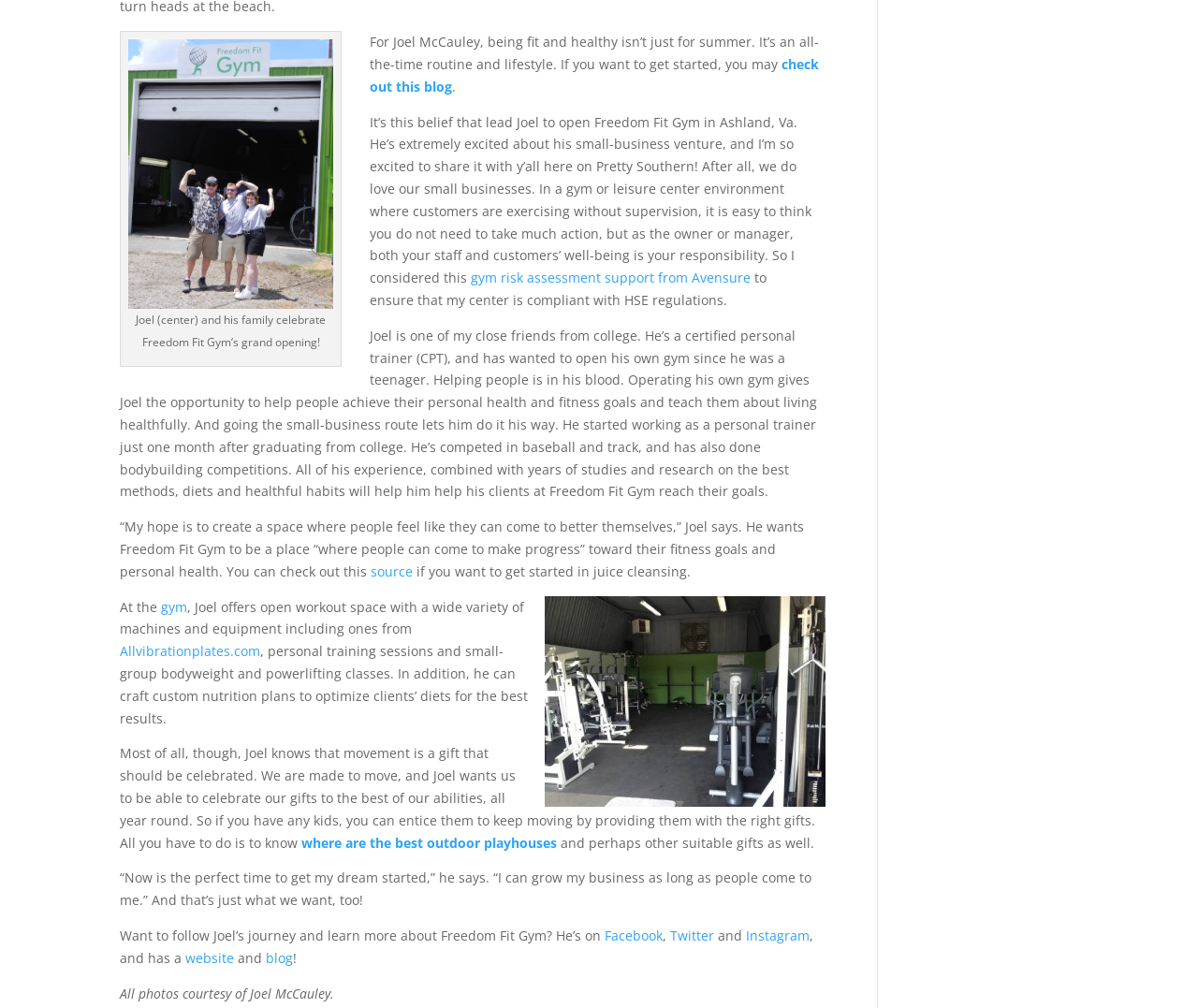Analyze the image and give a detailed response to the question:
What is Joel's goal for his gym?

Based on the text, Joel's goal is to create a space where people can come to better themselves and make progress towards their fitness goals. He wants to help people achieve their personal health and fitness goals and teach them about living healthfully.